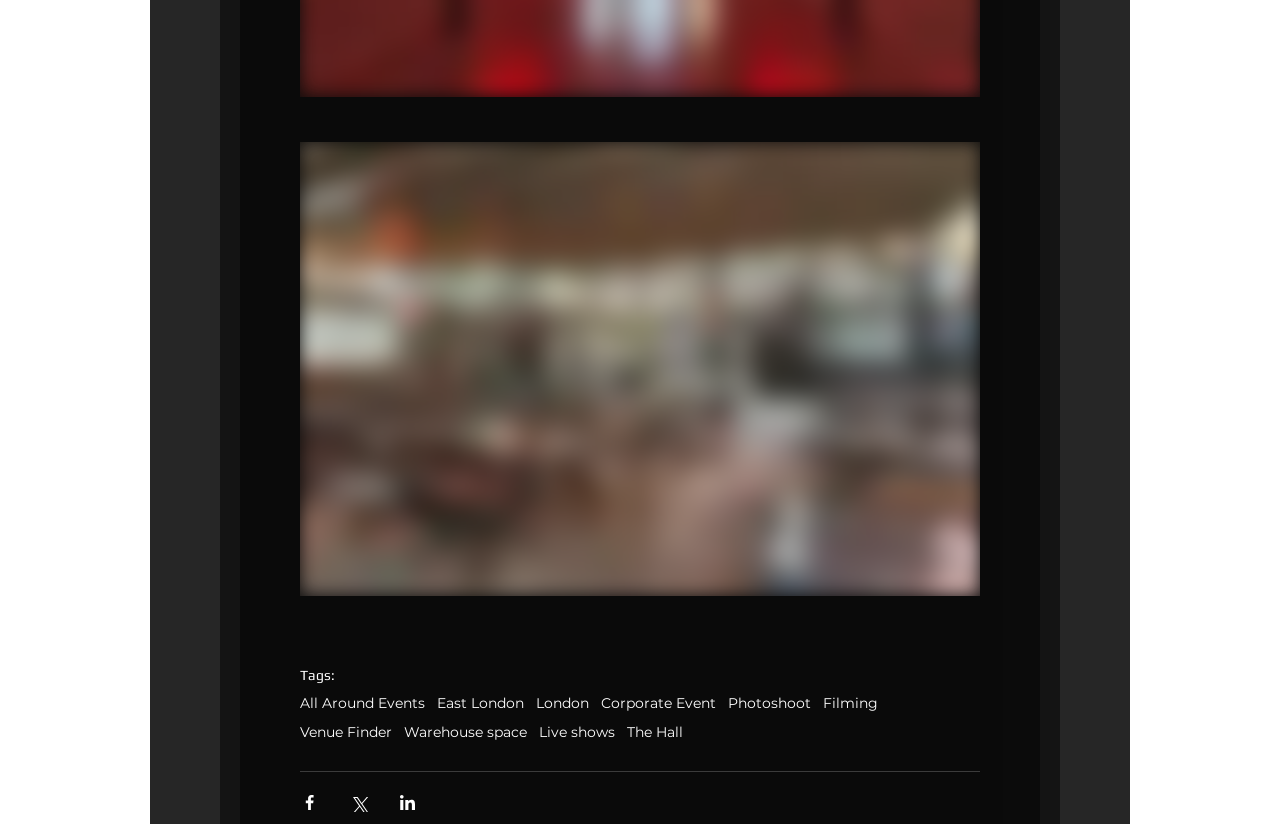Respond with a single word or phrase:
What is the category of 'All Around Events'?

Event